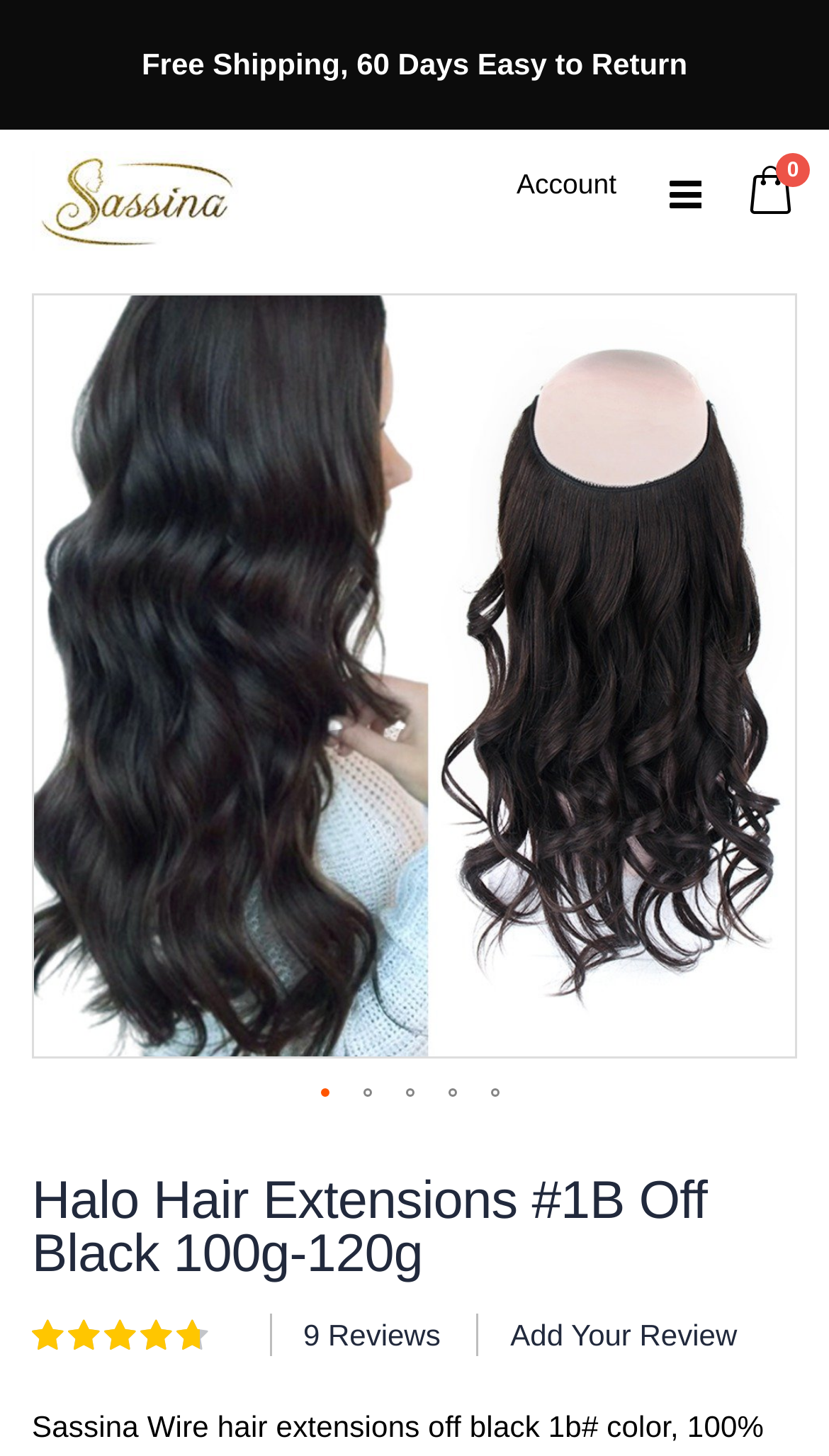Construct a thorough caption encompassing all aspects of the webpage.

This webpage is about Sassina Halo Hair Extensions, specifically the Human Hair #1B Off Black 100g-120g product. At the top, there is a logo of SassinaHair, which is an image linked to the SassinaHair website. Next to the logo, there is a link to the cart, indicating that it is currently empty. On the right side of the top section, there is a link to the account page.

Below the top section, there is a large image that takes up most of the page, showcasing the product. On top of the image, there are five buttons arranged horizontally, but their functions are not specified.

The product information is displayed below the image. The product name, "Halo Hair Extensions #1B Off Black 100g-120g", is displayed in a large heading. Below the product name, there is a section showing the product rating, which is 95% based on 100 reviews. There are also links to read 9 reviews and to add a review.

At the very top of the page, there is a notice stating "Free Shipping, 60 Days Easy to Return".